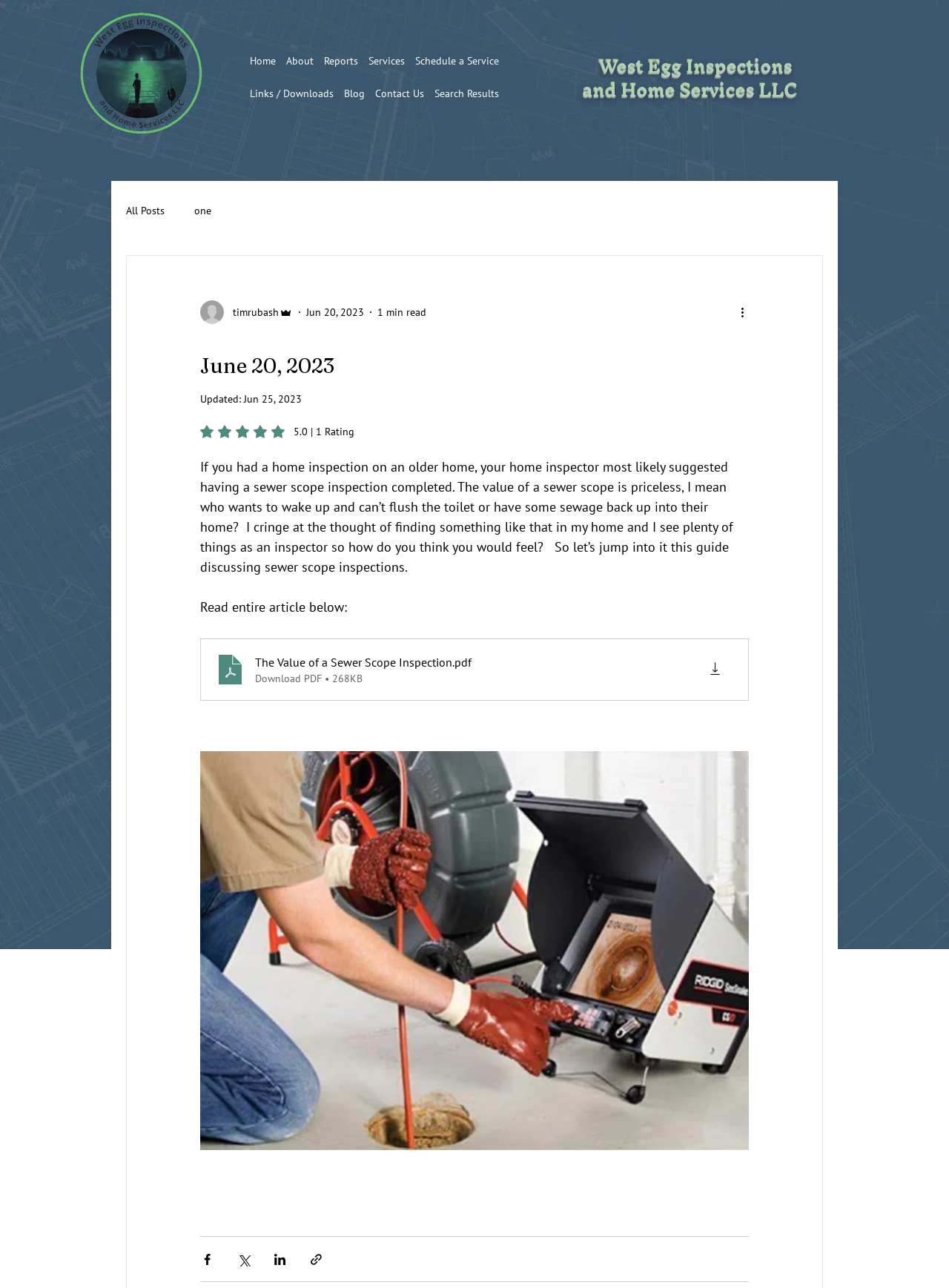Detail the features and information presented on the webpage.

This webpage appears to be a blog post from West Egg Inspections and Home Services LLC. At the top left, there is a logo and a link to the company's homepage. Next to it, there is a navigation menu with links to various sections of the website, including Home, About, Reports, Services, and more.

Below the navigation menu, there is a heading that displays the company's name, followed by another heading that completes the company's name. On the right side of the page, there is a section dedicated to the blog, with a navigation menu that includes links to All Posts, a specific post titled "one", and a link to the writer's profile picture.

The main content of the page is an article titled "The Value of a Sewer Scope Inspection". The article begins with a brief introduction, followed by a paragraph that discusses the importance of sewer scope inspections. The text is accompanied by a button to download a PDF version of the article.

At the bottom of the page, there are social media buttons to share the article via Facebook, Twitter, LinkedIn, and a link to share via email. There is also a button to read the entire article below, which suggests that the article is longer than what is initially displayed on the page.

Throughout the page, there are several images, including the company's logo, the writer's profile picture, and icons for the social media buttons. The layout of the page is organized, with clear headings and concise text, making it easy to navigate and read.